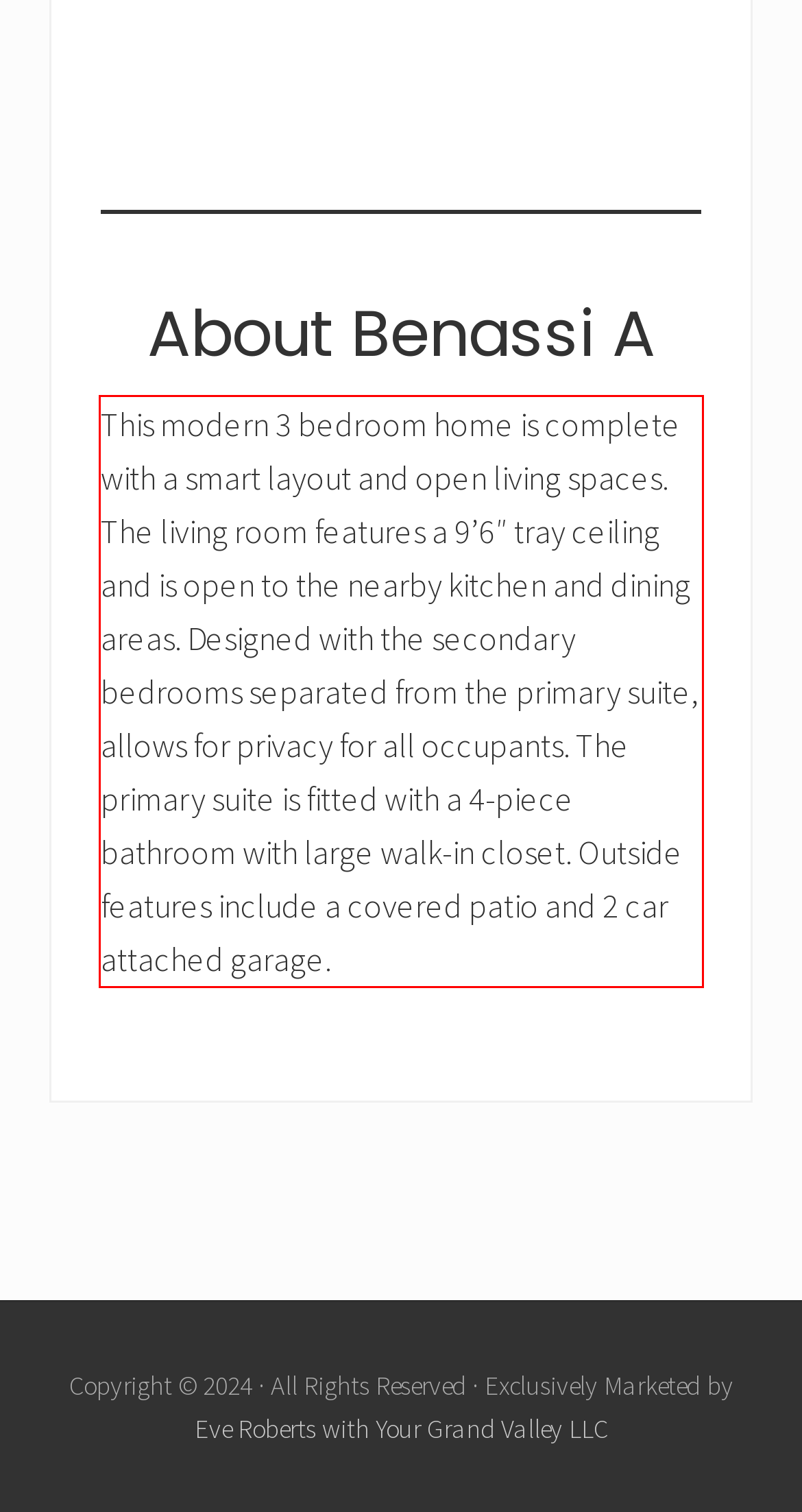Please analyze the screenshot of a webpage and extract the text content within the red bounding box using OCR.

This modern 3 bedroom home is complete with a smart layout and open living spaces. The living room features a 9’6″ tray ceiling and is open to the nearby kitchen and dining areas. Designed with the secondary bedrooms separated from the primary suite, allows for privacy for all occupants. The primary suite is fitted with a 4-piece bathroom with large walk-in closet. Outside features include a covered patio and 2 car attached garage.